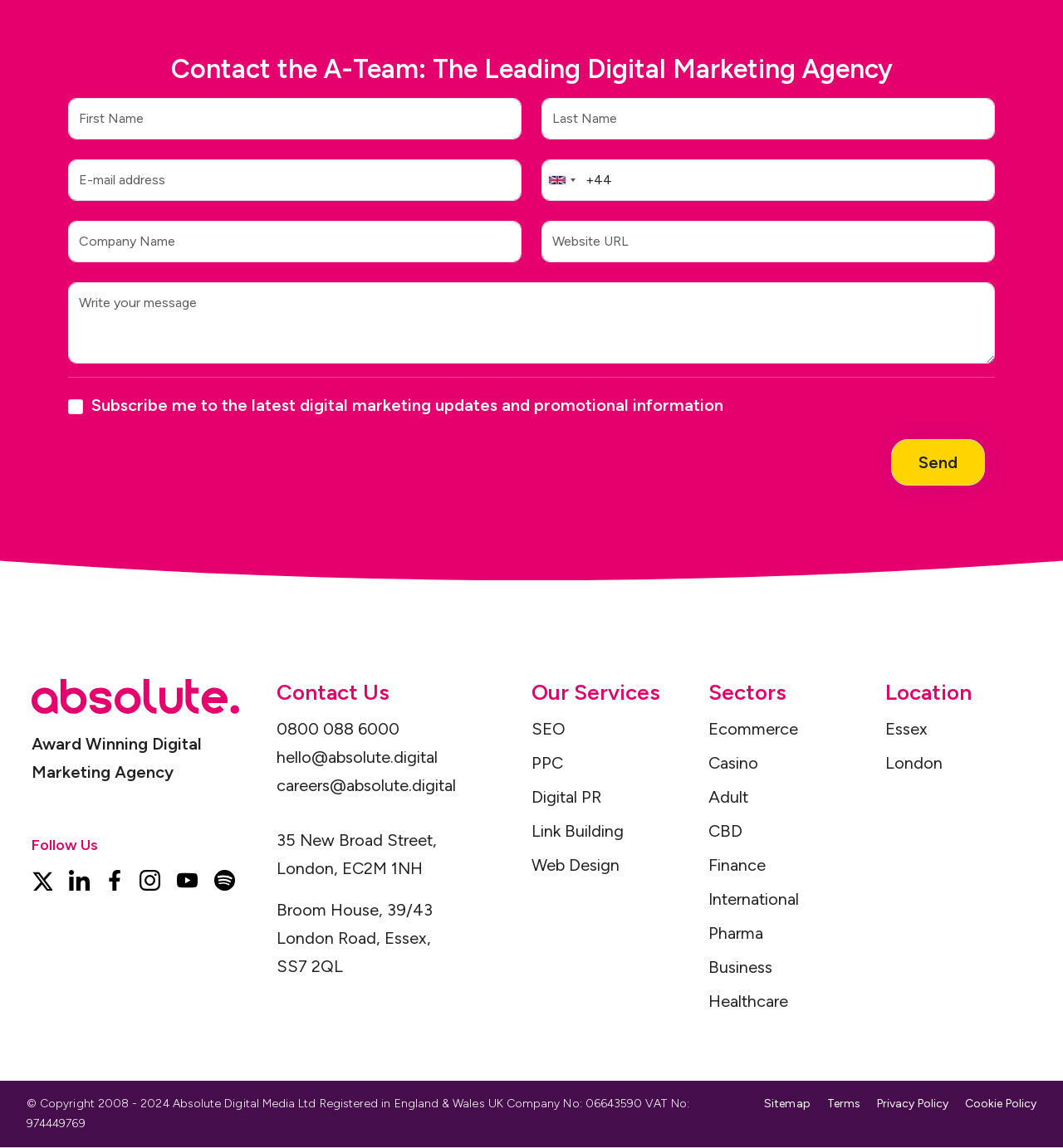Can you determine the bounding box coordinates of the area that needs to be clicked to fulfill the following instruction: "Contact the agency using the phone number"?

[0.26, 0.626, 0.376, 0.644]